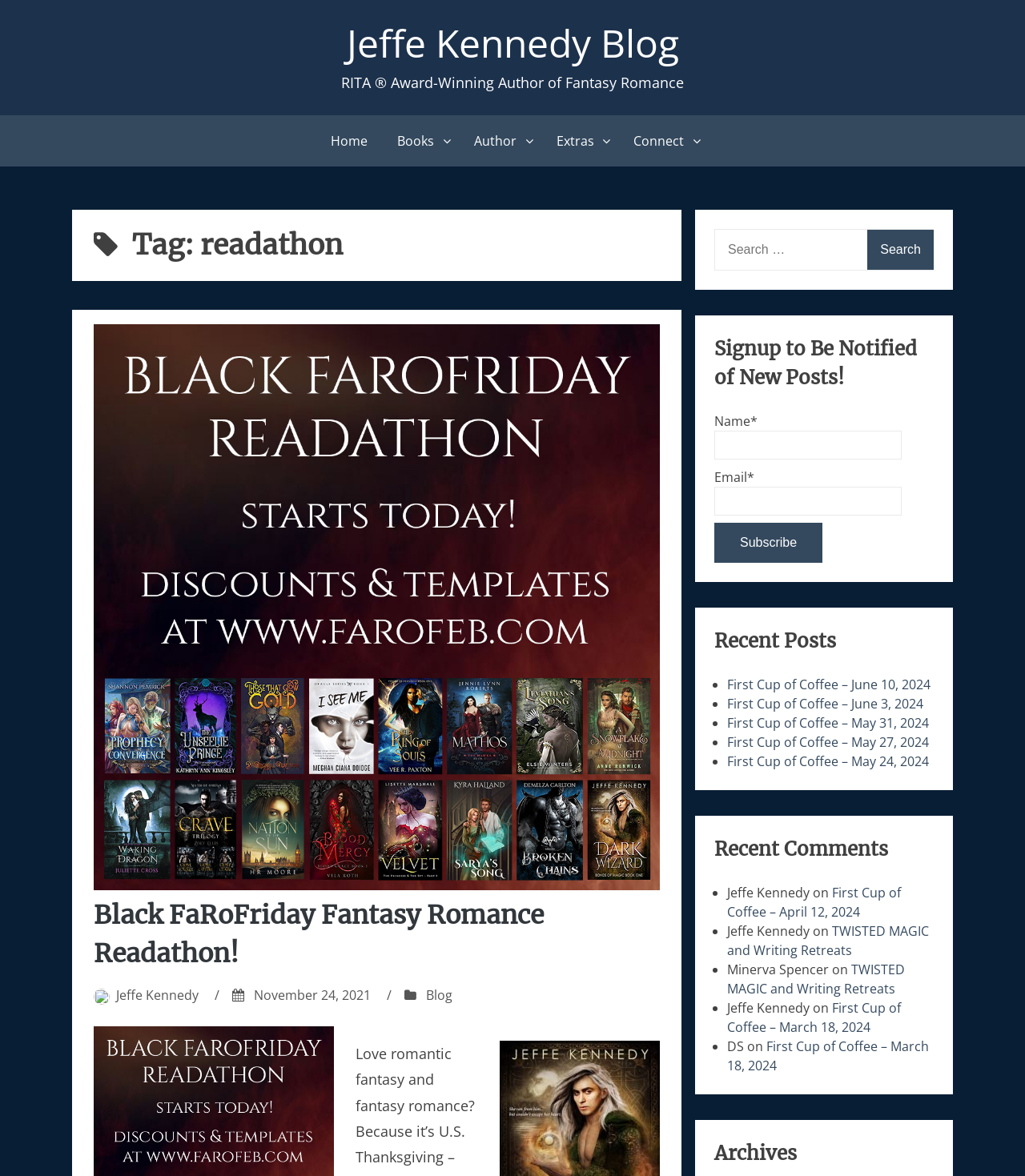What is the name of the readathon?
Please interpret the details in the image and answer the question thoroughly.

The name of the readathon can be found in the main heading of the webpage, where it says 'Black FaRoFriday Fantasy Romance Readathon!'. This heading is also a link, which suggests that it might lead to more information about the readathon.